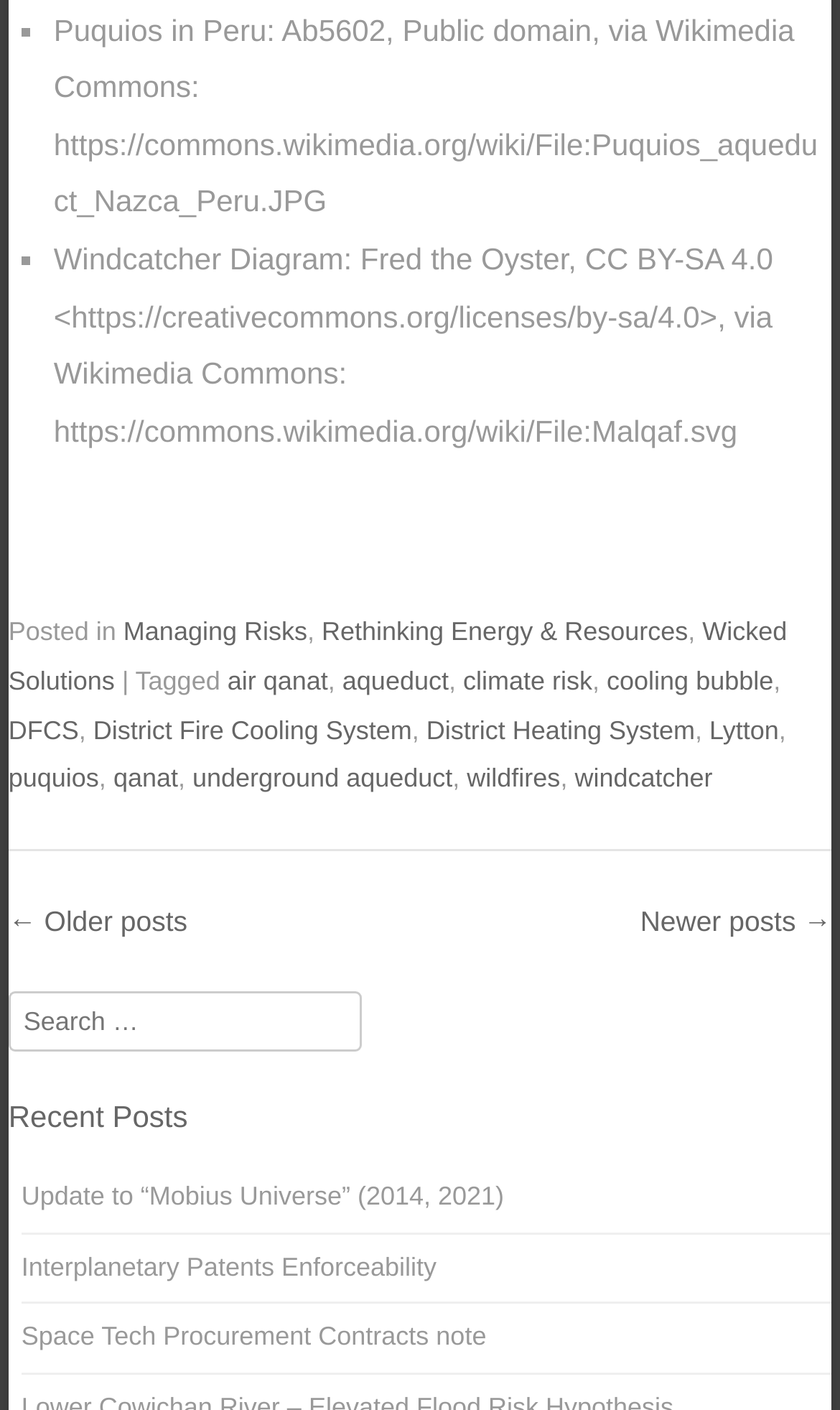Indicate the bounding box coordinates of the element that must be clicked to execute the instruction: "Search for something". The coordinates should be given as four float numbers between 0 and 1, i.e., [left, top, right, bottom].

[0.01, 0.704, 0.431, 0.746]